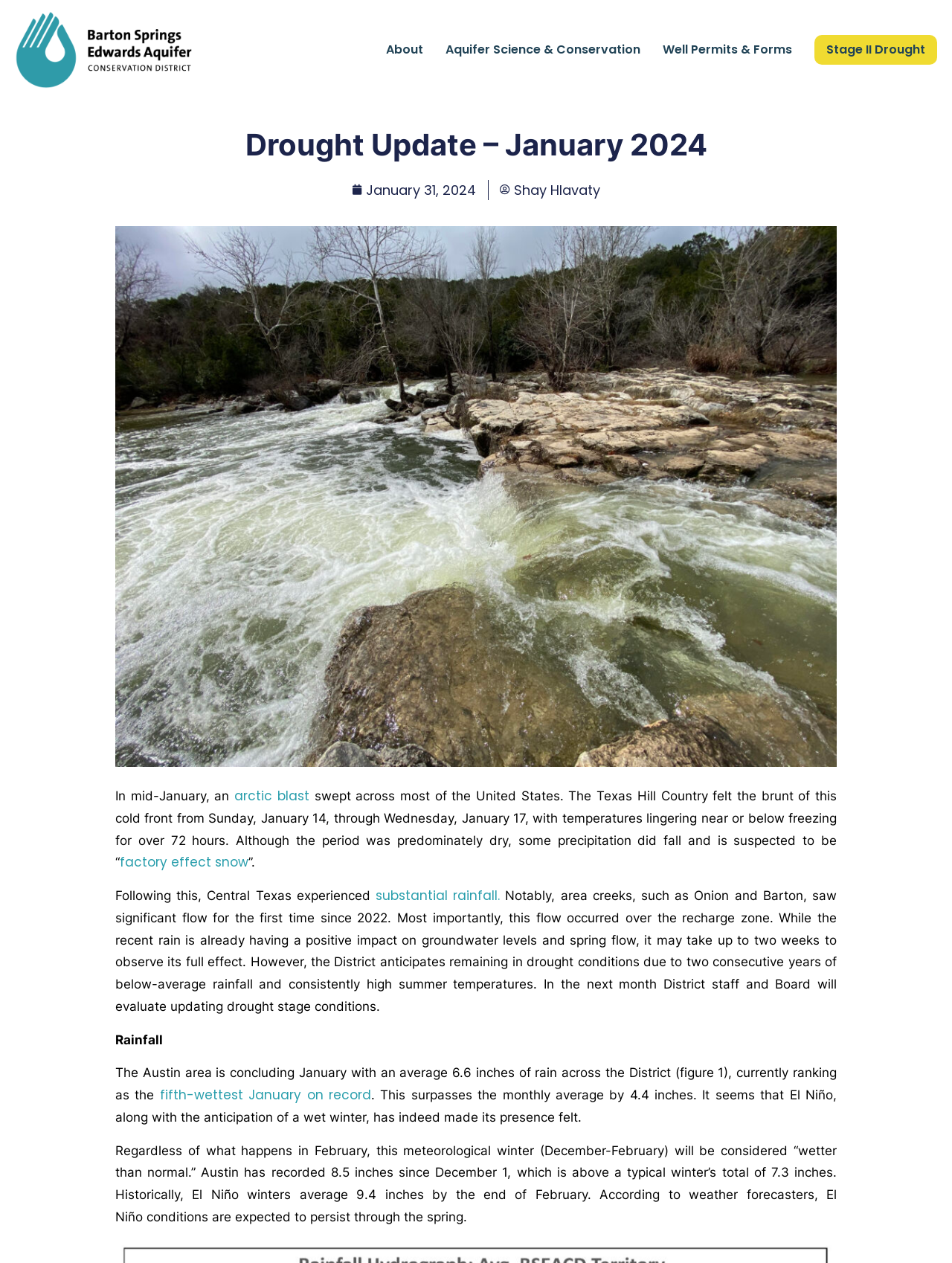Describe all the significant parts and information present on the webpage.

The webpage is about a drought update for January 2024 from the Barton Springs/Edwards Aquifer Conservation District. At the top left, there is a logo of the conservation district. Below the logo, there are five navigation links: "About", "Aquifer Science & Conservation", "Well Permits & Forms", and "Stage II Drought". 

The main content of the webpage is divided into several sections. The first section has a heading "Drought Update – January 2024" and is followed by a date "January 31, 2024" and an author's name "Shay Hlavaty". 

The next section describes an arctic blast that swept across the United States in mid-January, affecting the Texas Hill Country. The text explains that although the period was dry, some precipitation did fall, and it is suspected to be a "factory effect snow". 

Following this, the webpage discusses the substantial rainfall that Central Texas experienced, which led to significant flow in area creeks, such as Onion and Barton, for the first time since 2022. The text explains that while the recent rain is having a positive impact on groundwater levels and spring flow, it may take up to two weeks to observe its full effect. 

The final section is about rainfall, stating that the Austin area is concluding January with an average 6.6 inches of rain, ranking as the fifth-wettest January on record. The text also mentions that El Niño has made its presence felt, and the meteorological winter will be considered "wetter than normal".